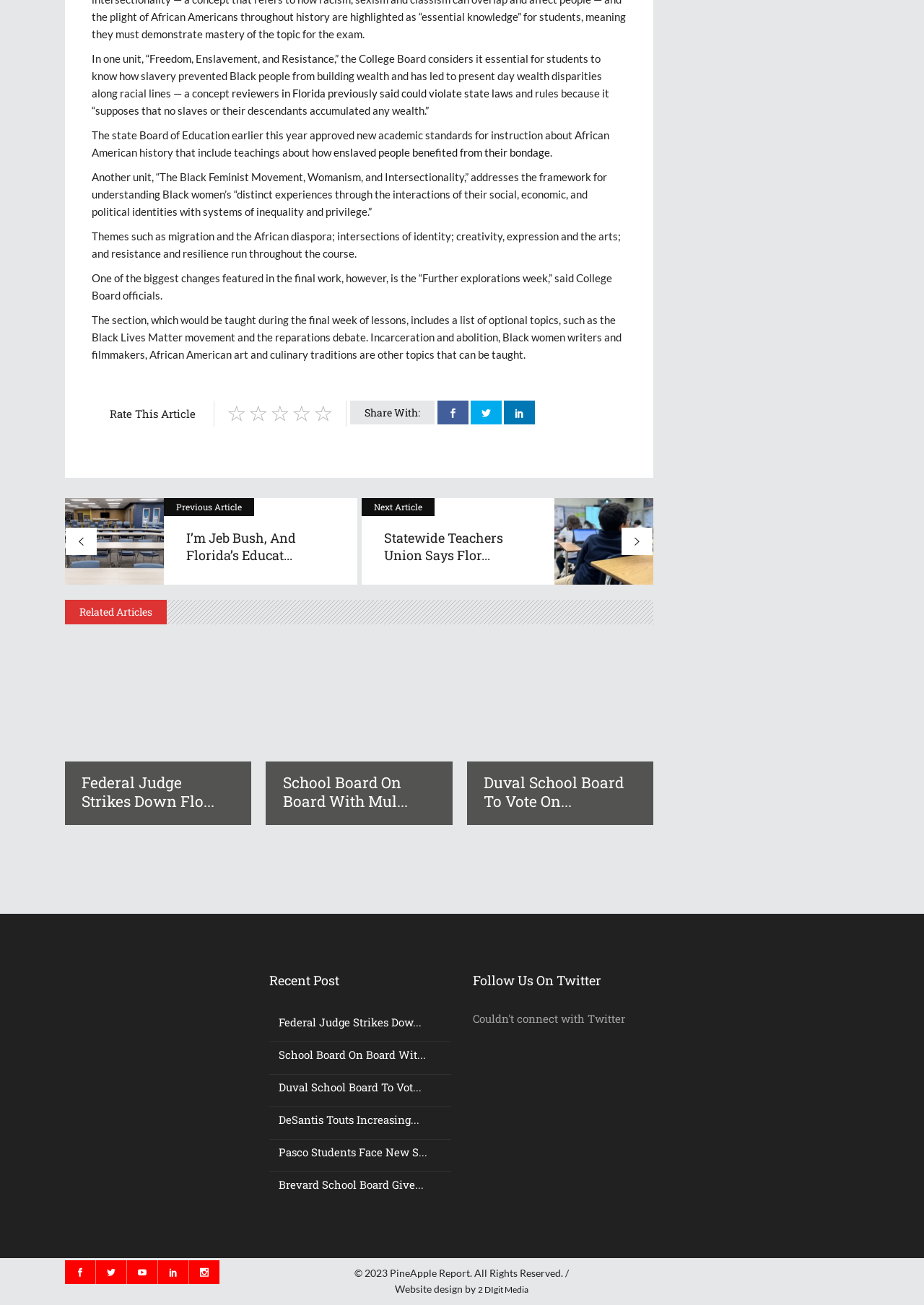Could you indicate the bounding box coordinates of the region to click in order to complete this instruction: "Follow PineApple Report on Twitter".

[0.512, 0.744, 0.709, 0.758]